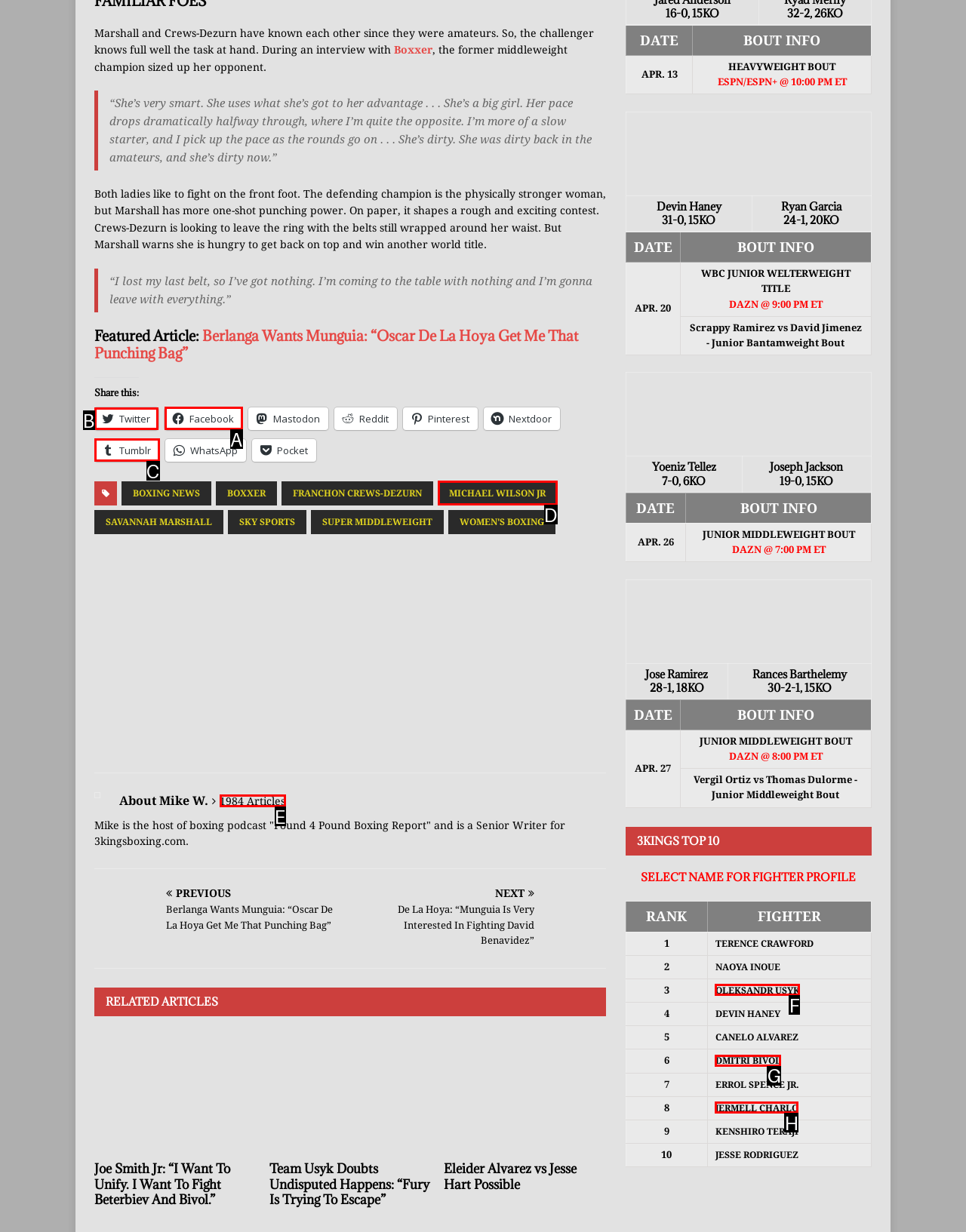Identify the correct UI element to click on to achieve the task: Share this article on Twitter. Provide the letter of the appropriate element directly from the available choices.

B